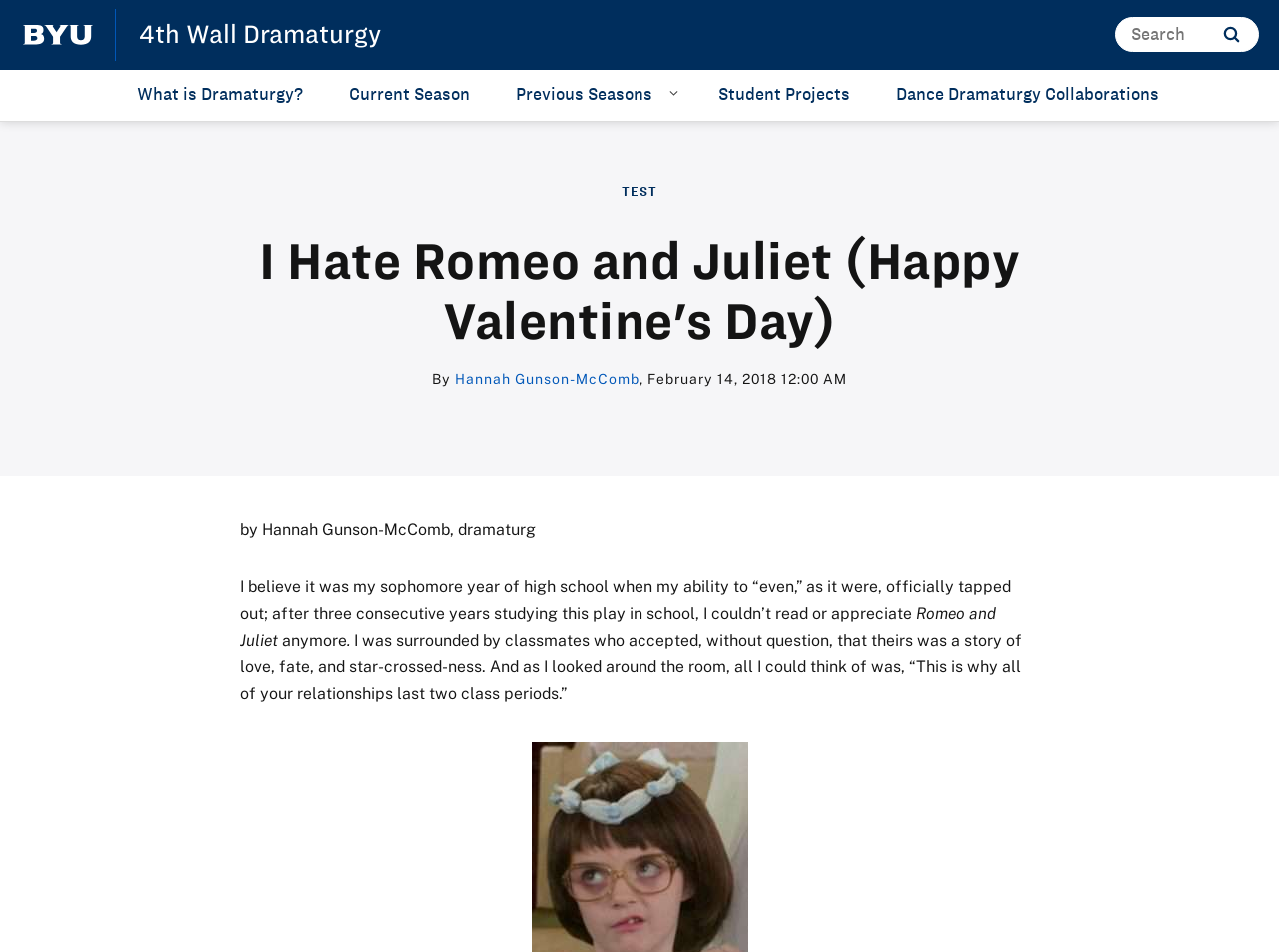Explain the webpage in detail.

This webpage appears to be a blog post or article about the author's dislike of Romeo and Juliet, titled "I Hate Romeo and Juliet (Happy Valentine's Day)". At the top of the page, there is a navigation menu with links to the home page, 4th Wall Dramaturgy, and a search bar with a search button. The BYU logo is also present in the top-left corner.

Below the navigation menu, there are several links to other pages, including "What is Dramaturgy?", "Current Season", "Previous Seasons", "Student Projects", and "Dance Dramaturgy Collaborations". A "TEST" link is also present, but its purpose is unclear.

The main content of the page begins with a heading that matches the title of the page. Below the heading, the author's name, Hannah Gunson-McComb, is listed, along with her title, dramaturg. The date of the post, February 14, 2018, is also displayed.

The article itself is a personal reflection on the author's experience with Romeo and Juliet in high school. The text describes how the author became disillusioned with the play after studying it for three consecutive years and how she disagreed with her classmates' romanticized view of the story. The text is divided into several paragraphs, with no images or other media present.